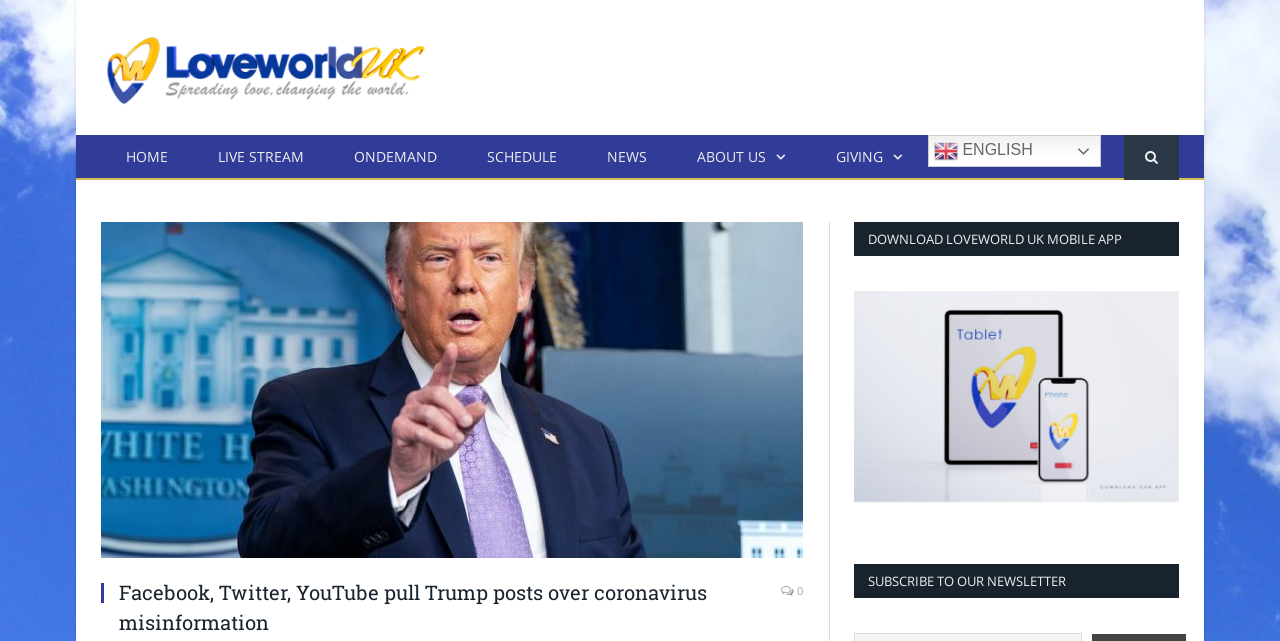Determine the webpage's heading and output its text content.

Facebook, Twitter, YouTube pull Trump posts over coronavirus misinformation